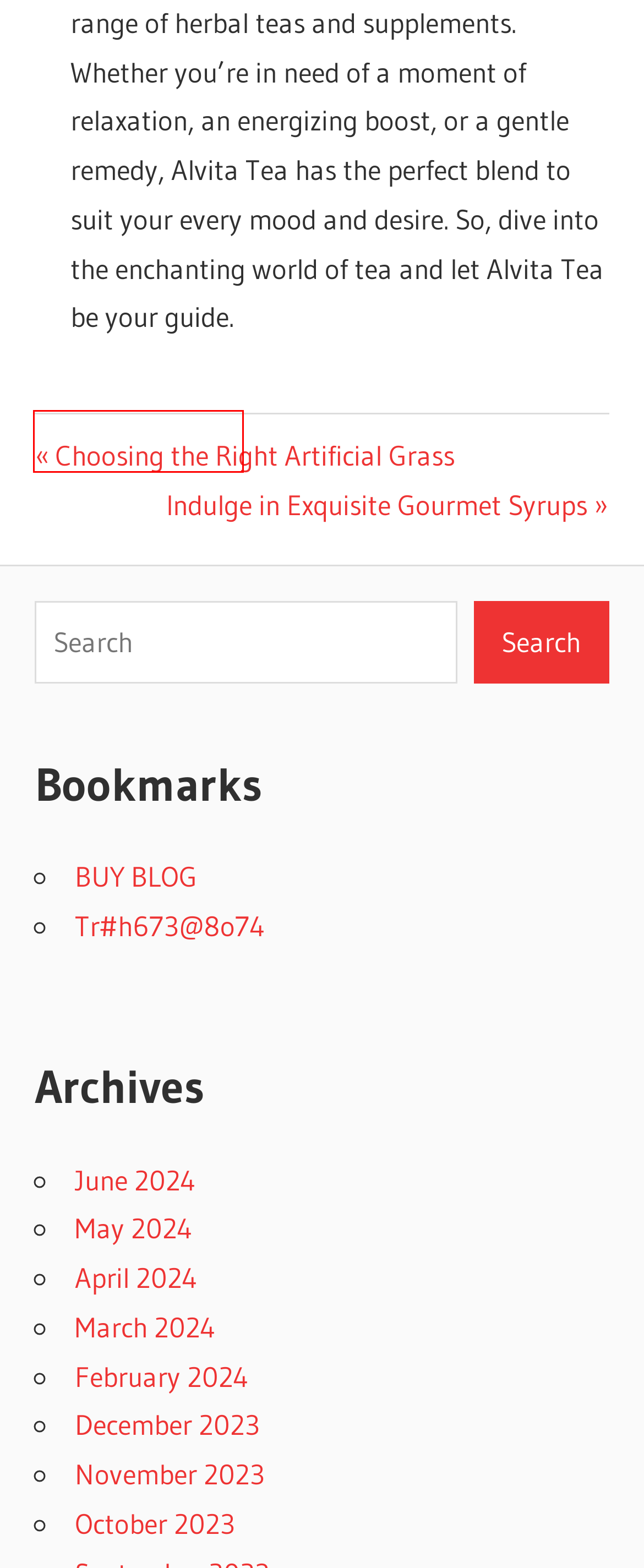You are given a screenshot of a webpage with a red rectangle bounding box. Choose the best webpage description that matches the new webpage after clicking the element in the bounding box. Here are the candidates:
A. April 2024 – BEST SEO
B. May 2024 – BEST SEO
C. October 2023 – BEST SEO
D. June 2024 – BEST SEO
E. December 2023 – BEST SEO
F. March 2024 – BEST SEO
G. Indulge in Exquisite Gourmet Syrups – BEST SEO
H. Uncategorized – BEST SEO

H